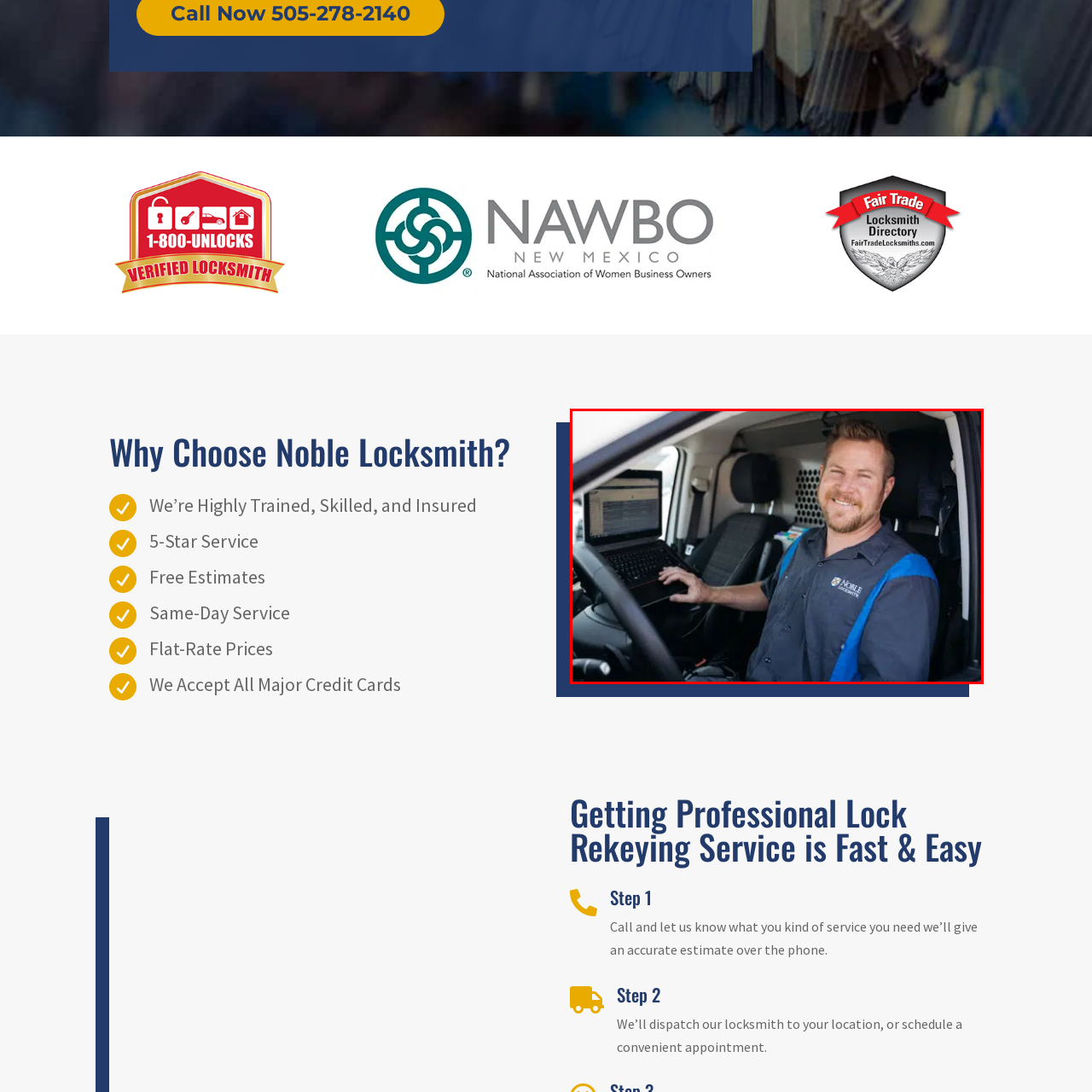Take a close look at the image outlined by the red bounding box and give a detailed response to the subsequent question, with information derived from the image: What is the technician doing?

The technician is sitting inside the service vehicle and has a laptop open in front of him, suggesting that he is engaged in his work, possibly accessing customer details or service requests.